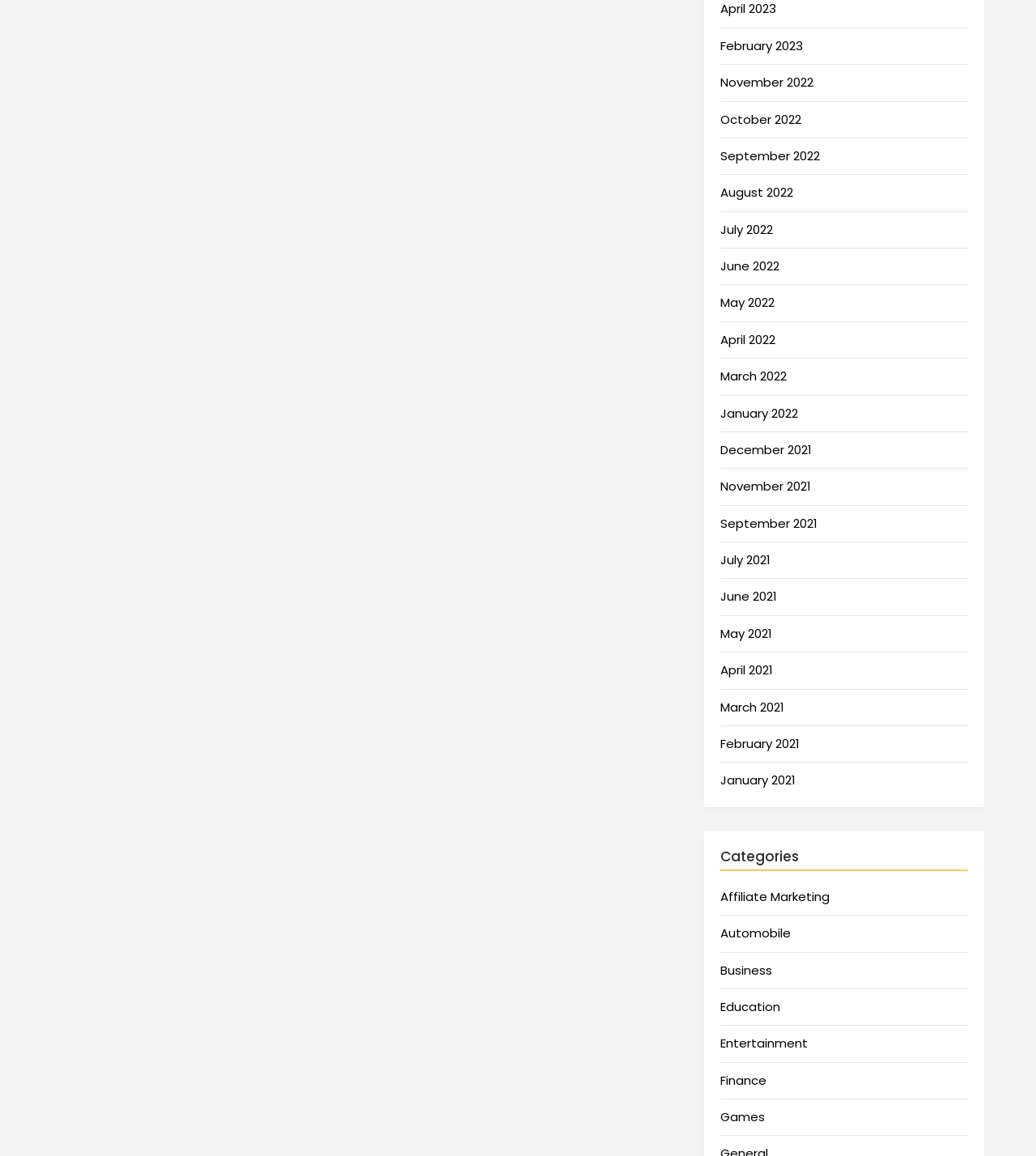Locate the bounding box coordinates of the segment that needs to be clicked to meet this instruction: "Explore Entertainment".

[0.696, 0.895, 0.78, 0.91]